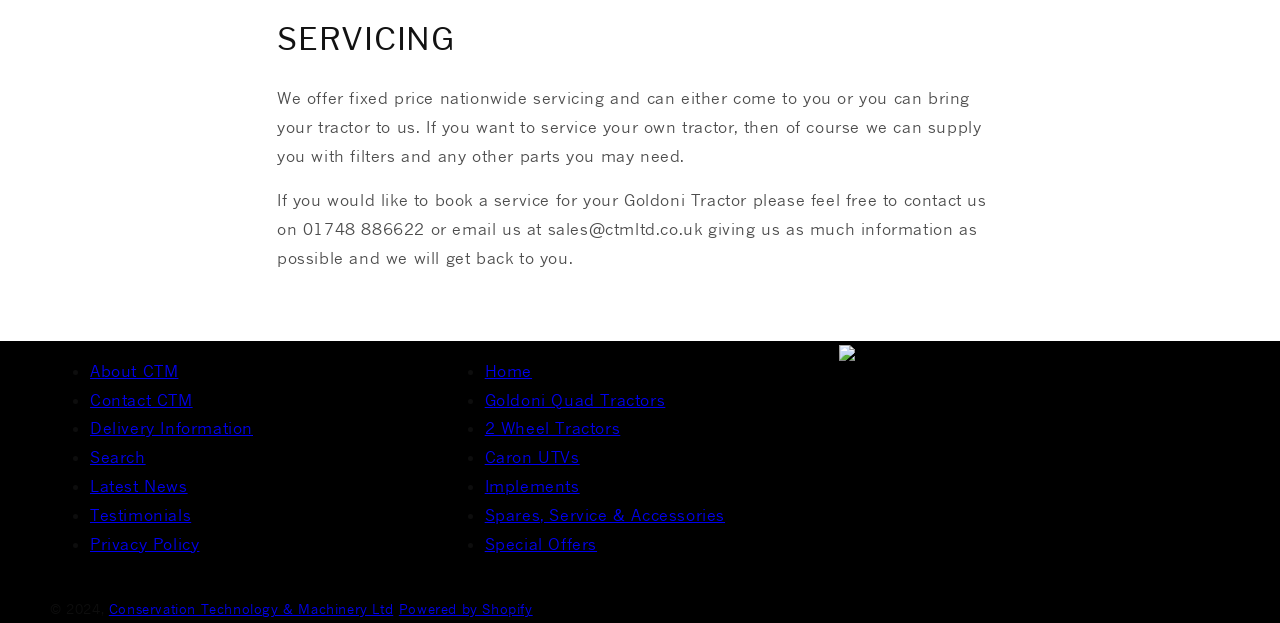What is the company's contact number?
With the help of the image, please provide a detailed response to the question.

The contact number can be found in the second paragraph of text, which states 'If you would like to book a service for your Goldoni Tractor please feel free to contact us on 01748 886622 or email us at sales@ctmltd.co.uk giving us as much information as possible and we will get back to you.'